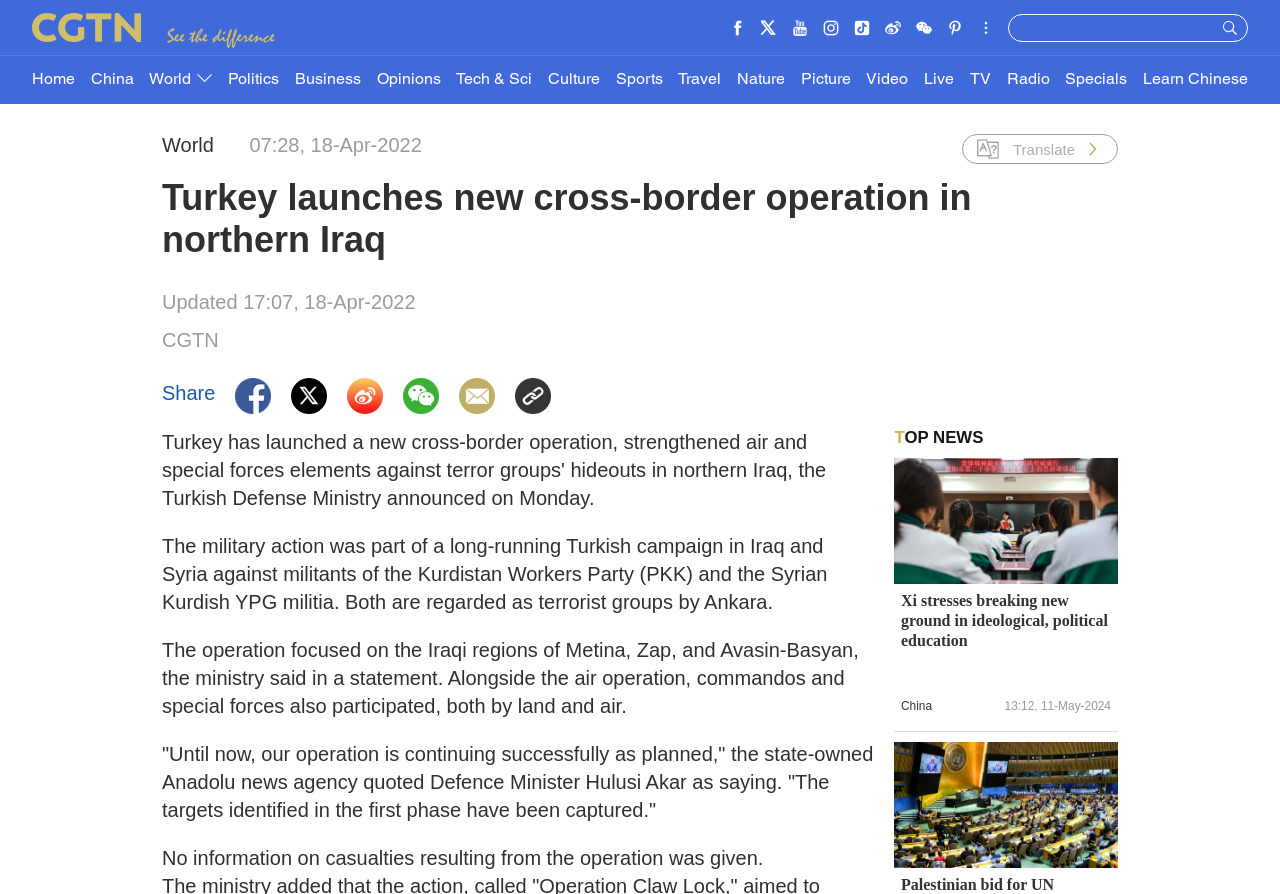Pinpoint the bounding box coordinates of the area that should be clicked to complete the following instruction: "Click on the Share button". The coordinates must be given as four float numbers between 0 and 1, i.e., [left, top, right, bottom].

[0.127, 0.427, 0.168, 0.452]